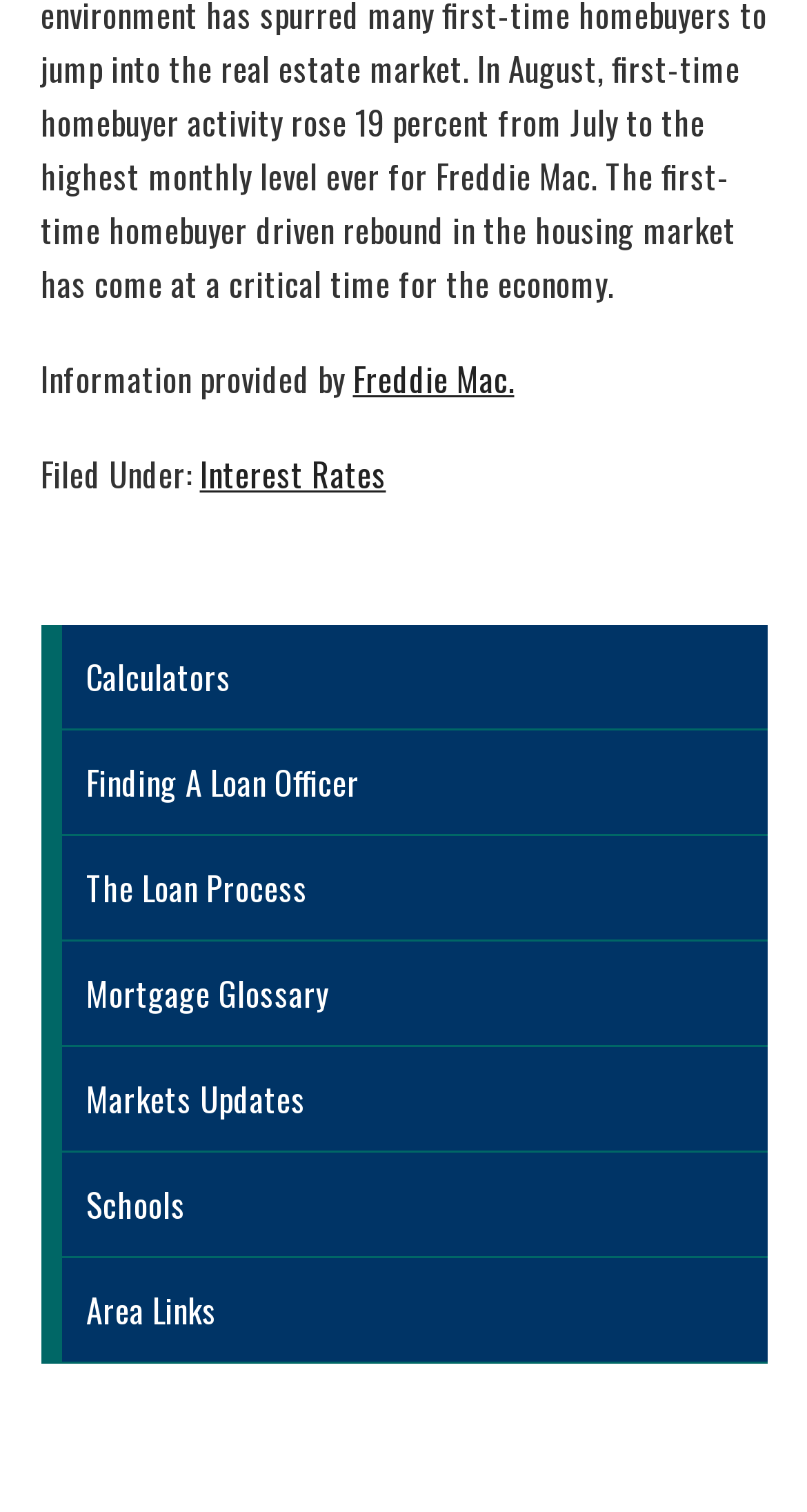Please identify the bounding box coordinates of the element that needs to be clicked to perform the following instruction: "explore Interest Rates".

[0.247, 0.297, 0.478, 0.33]